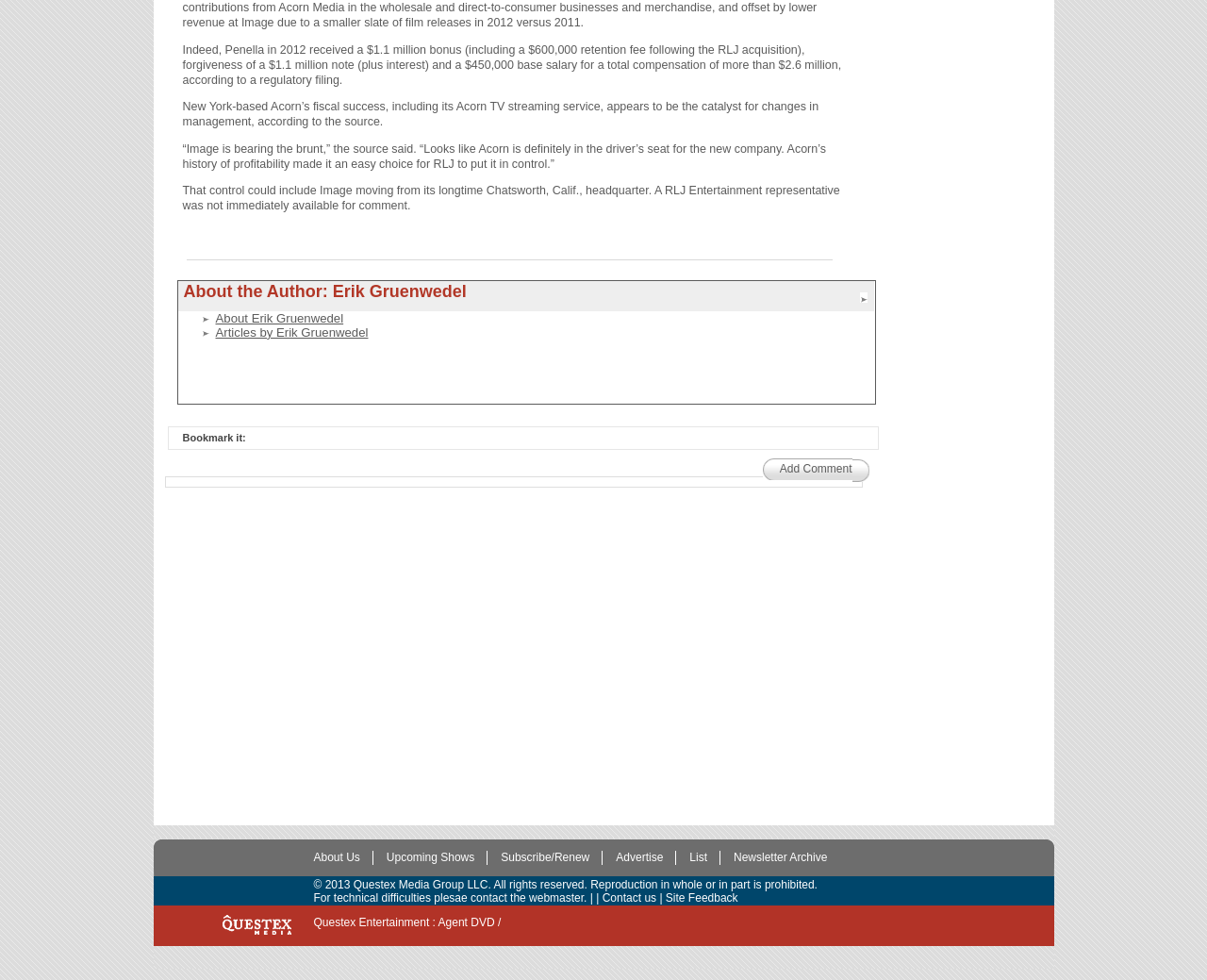Given the element description Add Comment, predict the bounding box coordinates for the UI element in the webpage screenshot. The format should be (top-left x, top-left y, bottom-right x, bottom-right y), and the values should be between 0 and 1.

[0.632, 0.468, 0.72, 0.492]